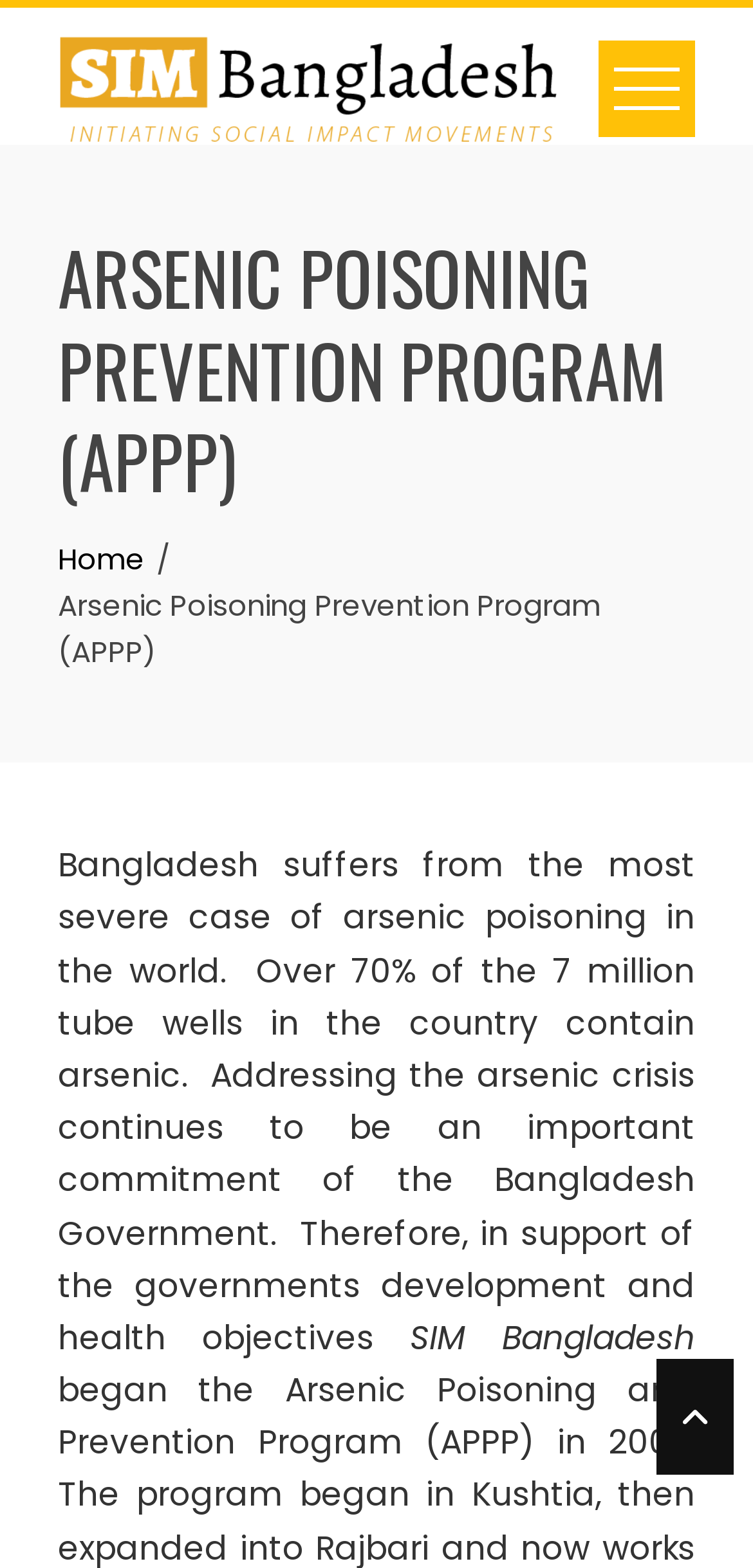Provide a brief response to the question below using a single word or phrase: 
How many links are there in the breadcrumbs navigation?

1